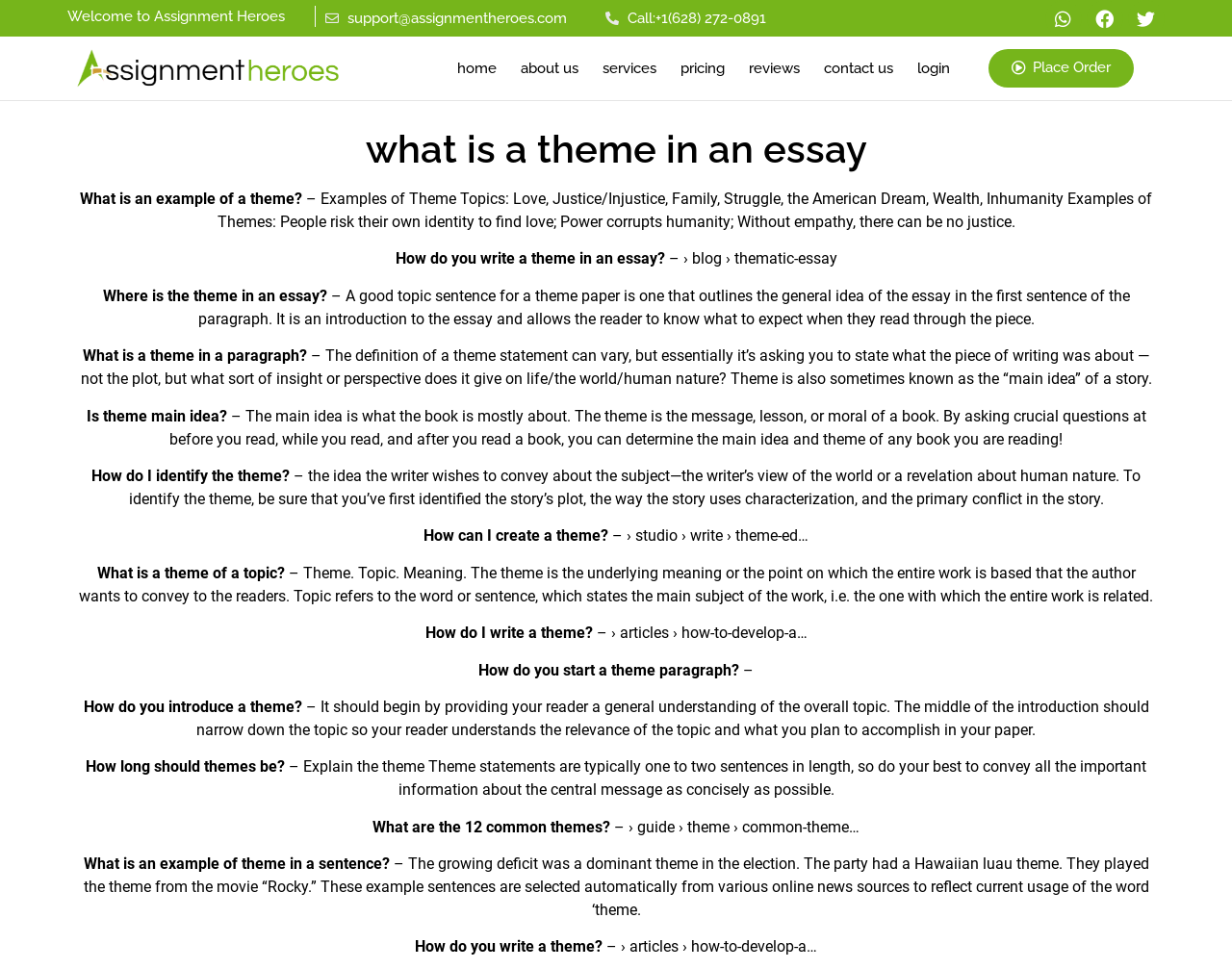Locate the bounding box coordinates of the clickable part needed for the task: "Watch 'Videos'".

None